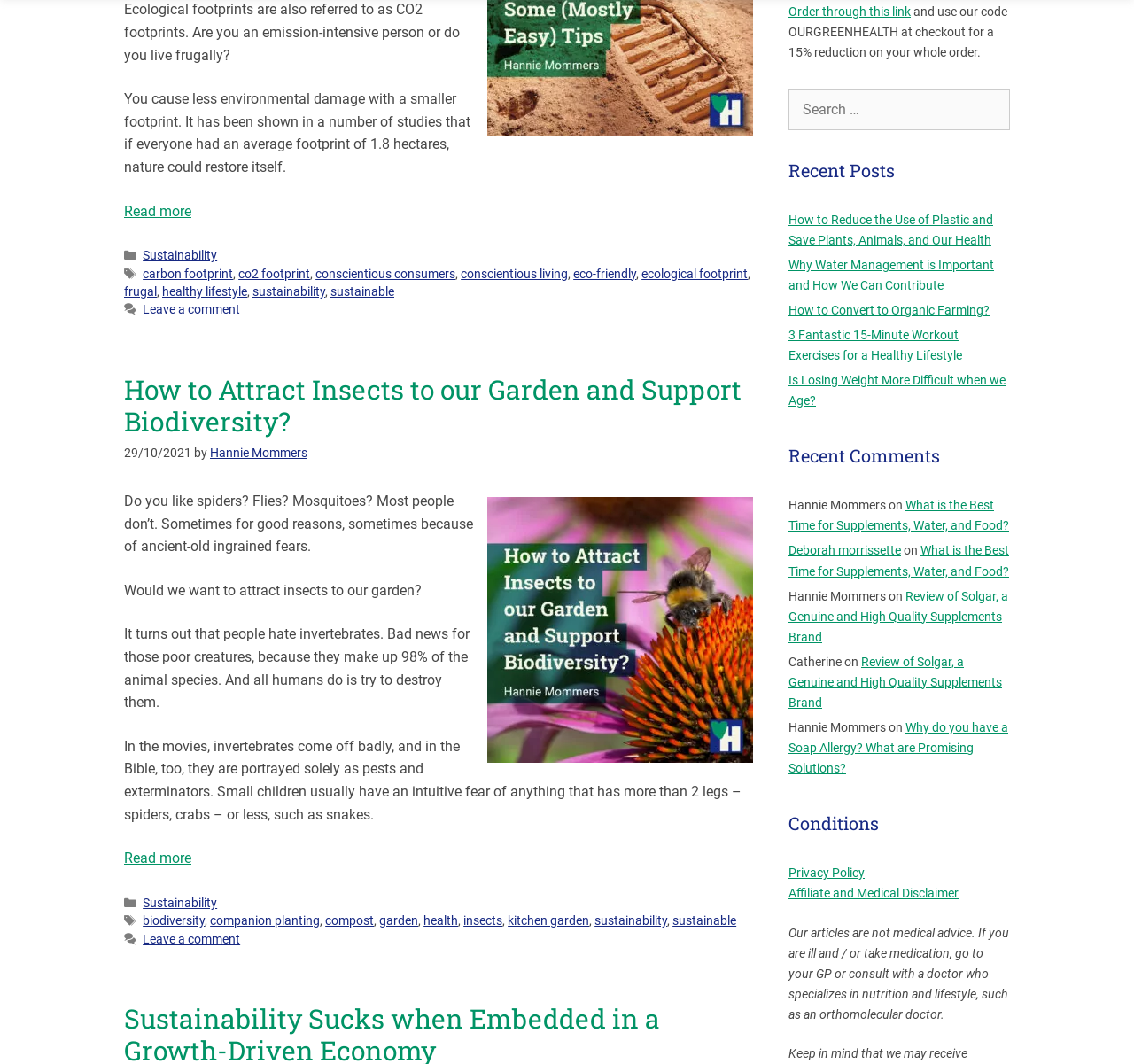Please provide the bounding box coordinates for the element that needs to be clicked to perform the instruction: "Search for:". The coordinates must consist of four float numbers between 0 and 1, formatted as [left, top, right, bottom].

[0.695, 0.084, 0.891, 0.122]